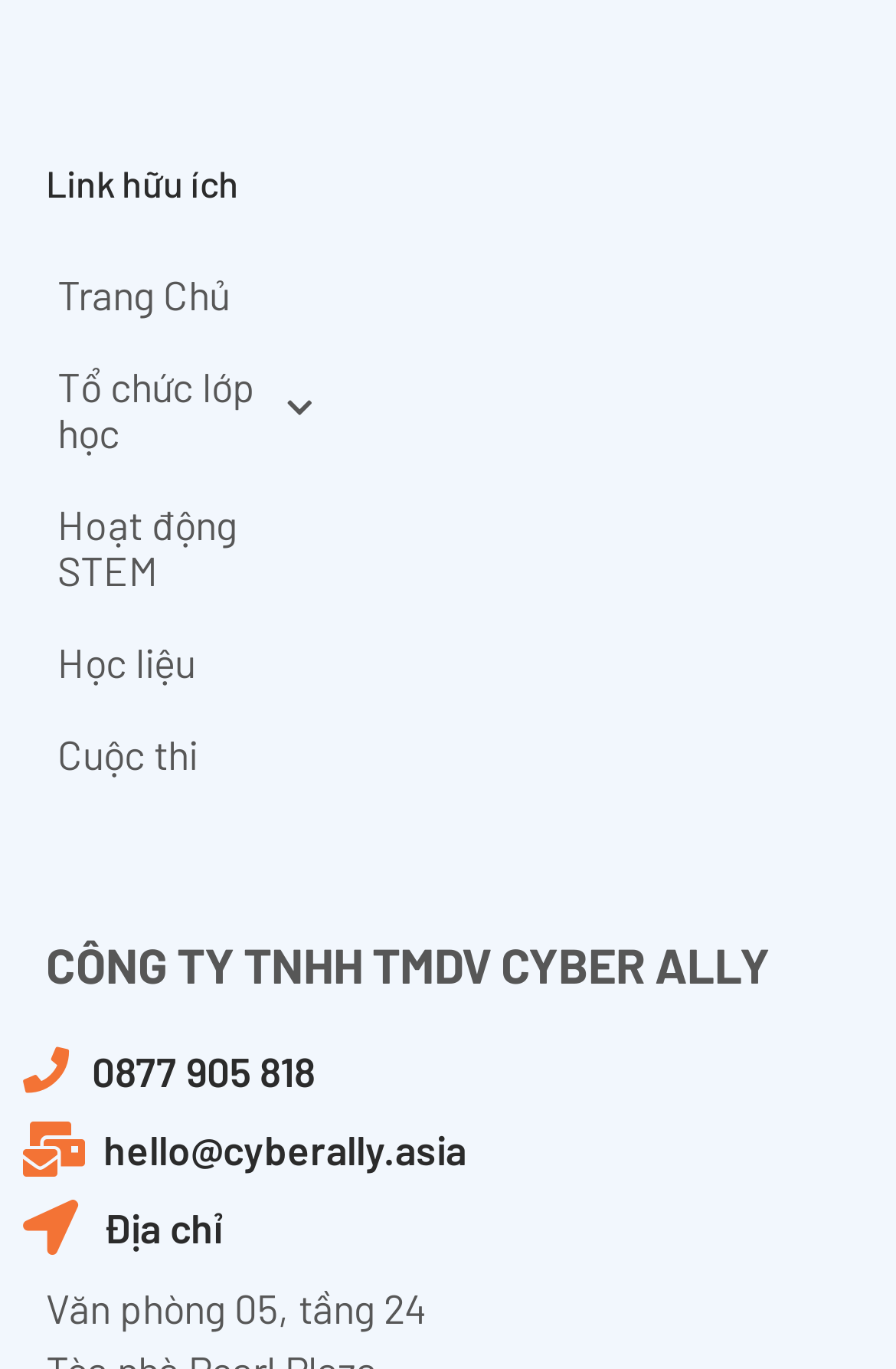Using a single word or phrase, answer the following question: 
How many links are in the main menu?

5